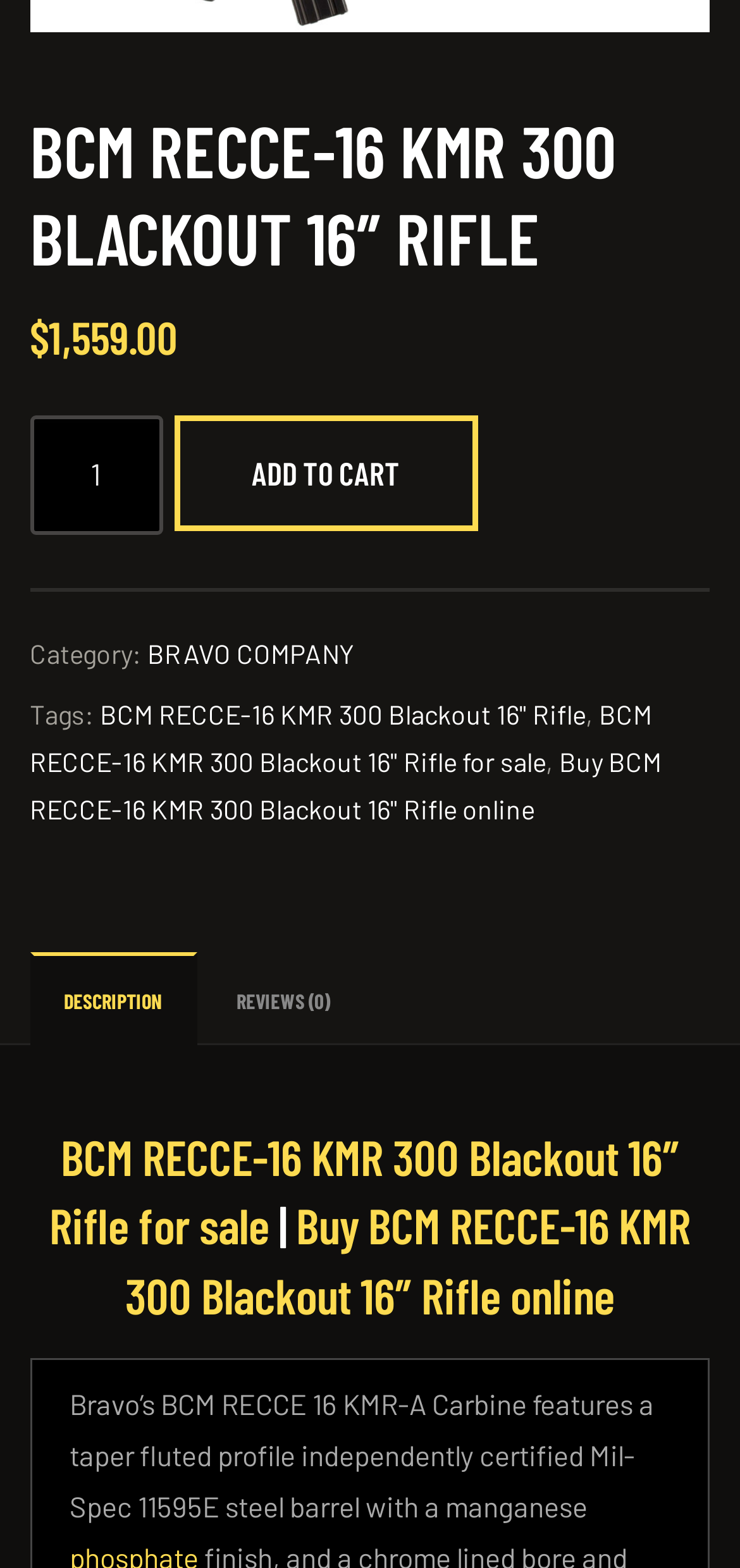How many reviews are there for the BCM RECCE-16 KMR 300 Blackout 16″ Rifle?
Refer to the screenshot and answer in one word or phrase.

0